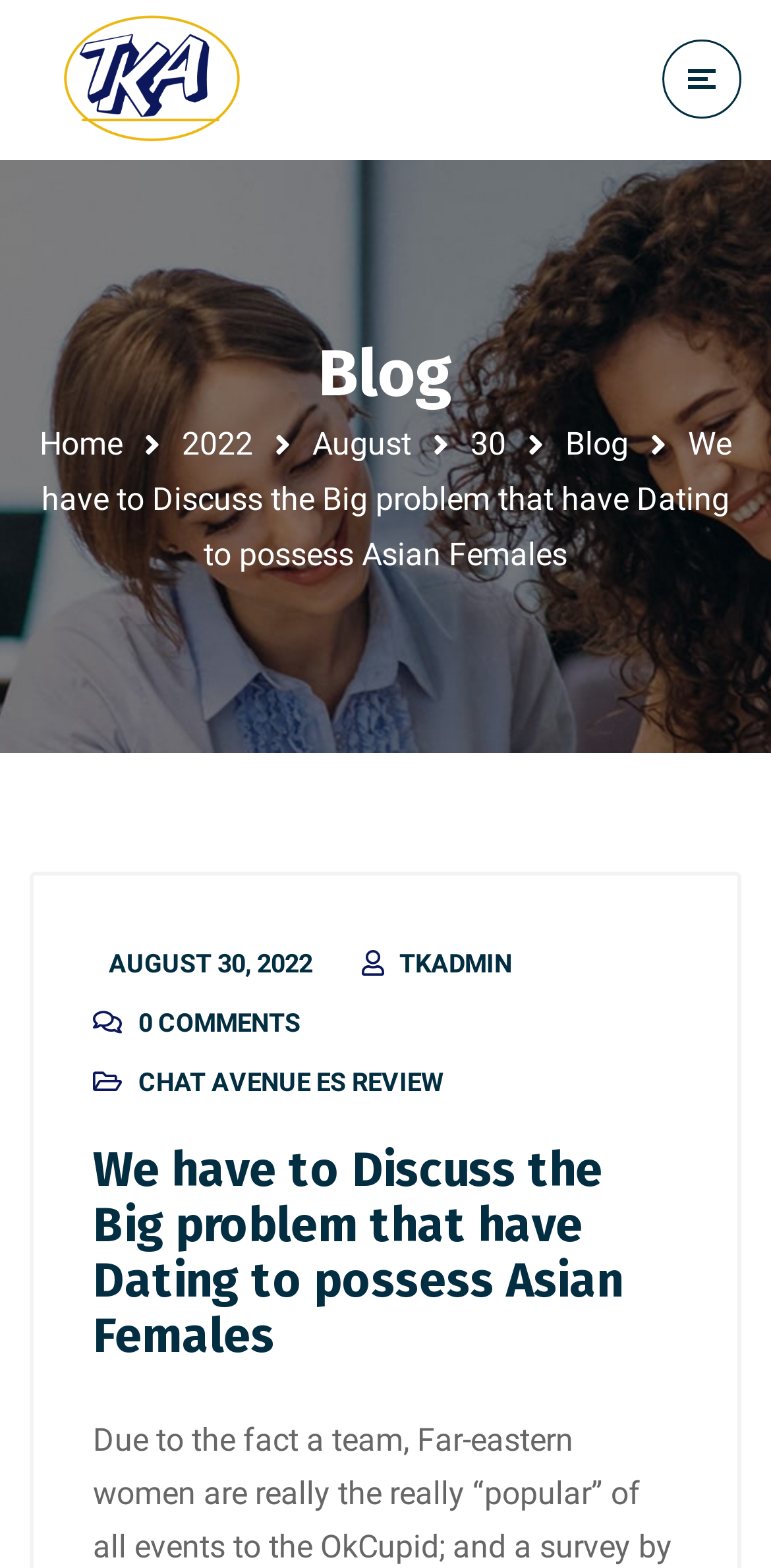Please determine the bounding box coordinates of the area that needs to be clicked to complete this task: 'click the TKA link'. The coordinates must be four float numbers between 0 and 1, formatted as [left, top, right, bottom].

[0.038, 0.0, 0.362, 0.102]